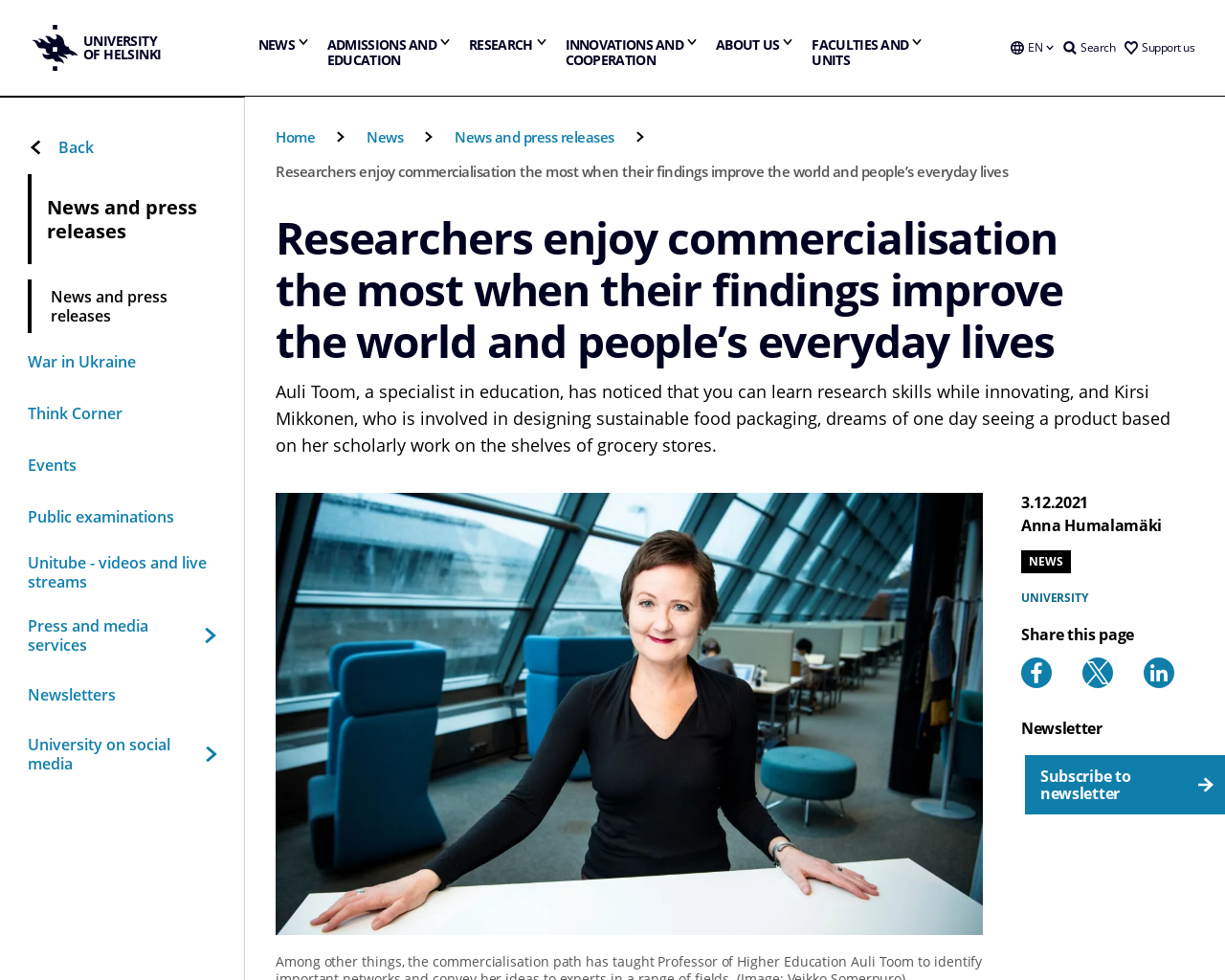Identify and provide the title of the webpage.

Researchers enjoy commercialisation the most when their findings improve the world and people’s everyday lives